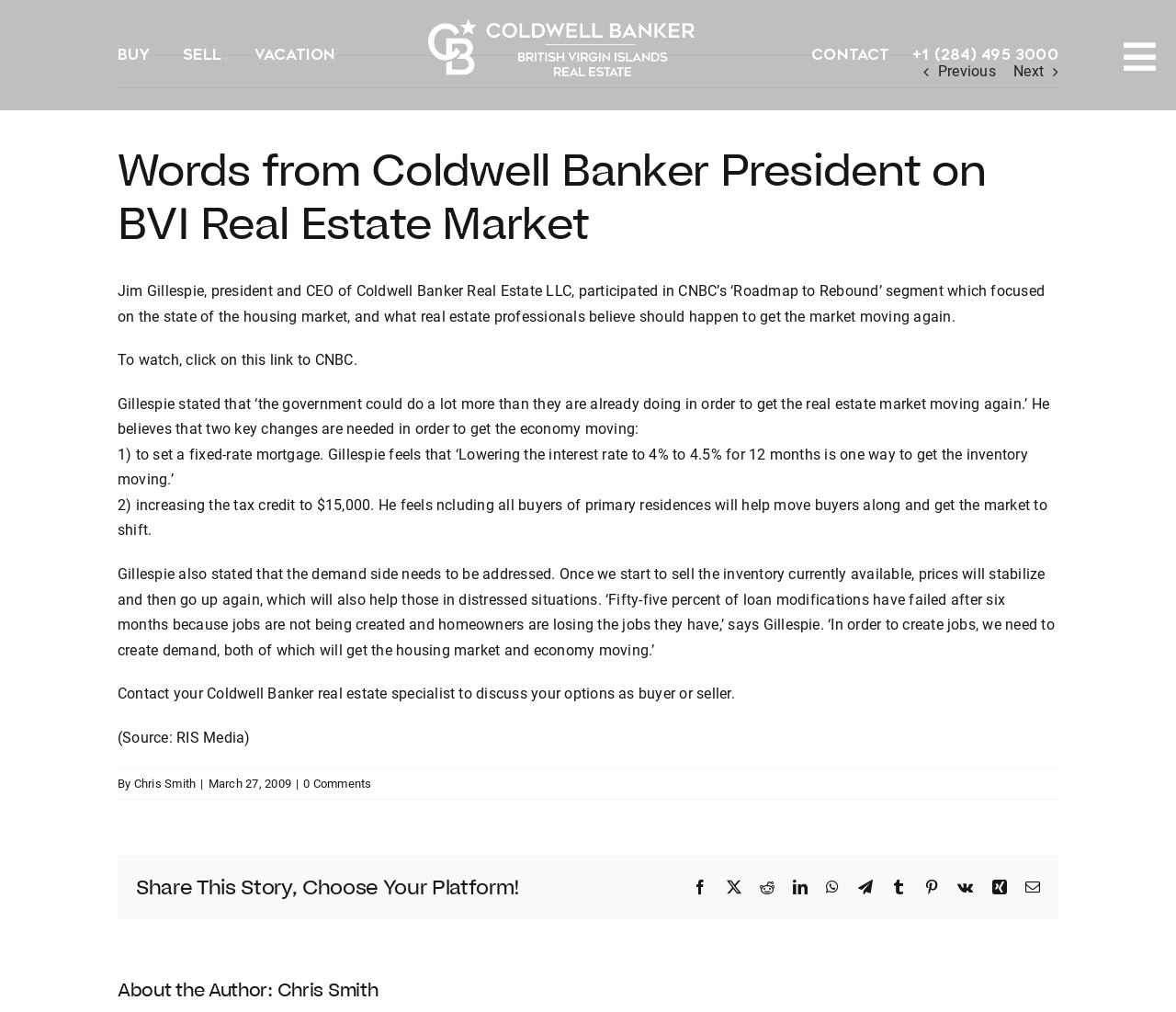Please determine the bounding box coordinates of the section I need to click to accomplish this instruction: "Click on 'PROPERTY SEARCH'".

[0.688, 0.085, 1.0, 0.136]